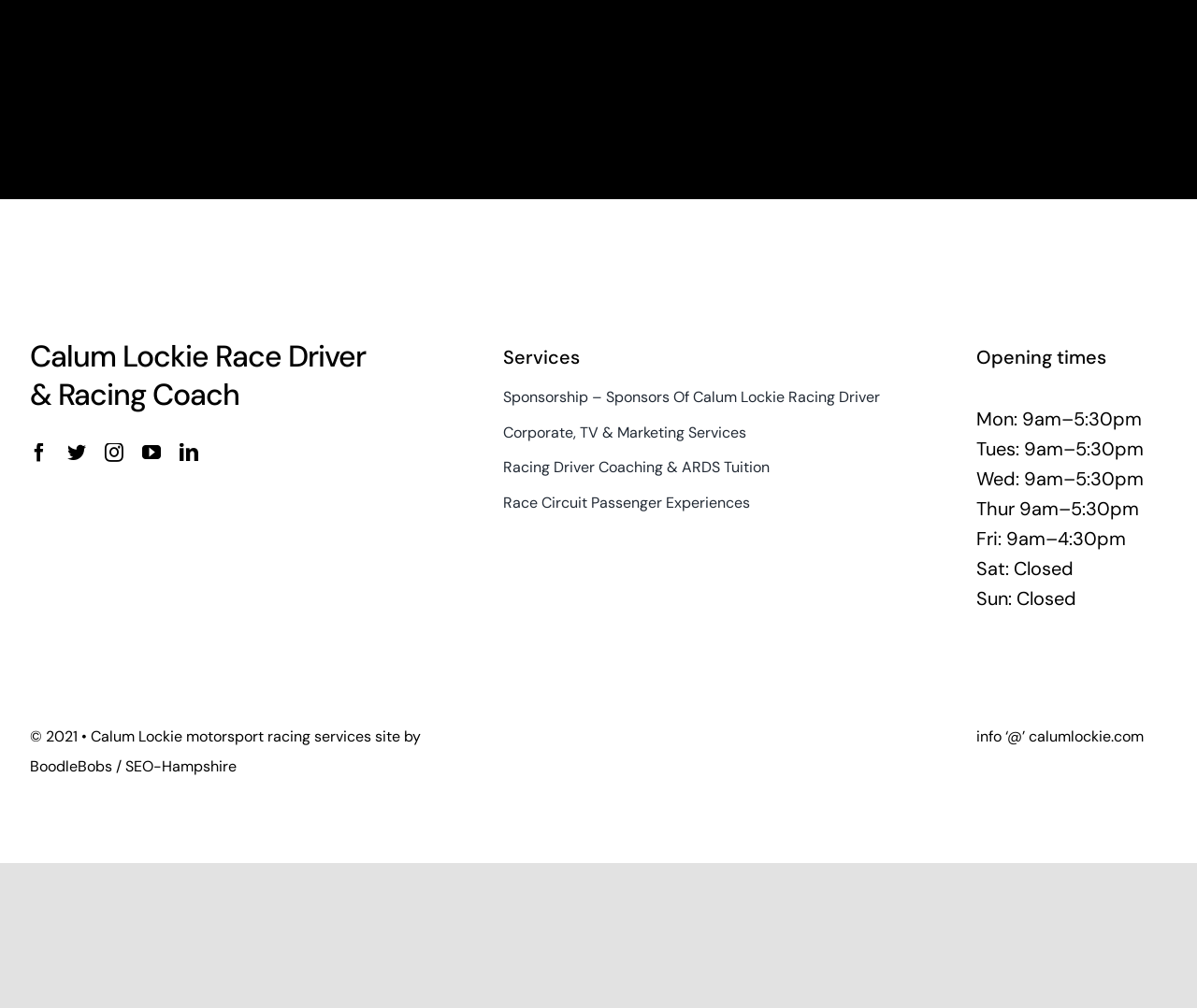Determine the bounding box coordinates of the region I should click to achieve the following instruction: "Check the opening time on Monday". Ensure the bounding box coordinates are four float numbers between 0 and 1, i.e., [left, top, right, bottom].

[0.815, 0.404, 0.954, 0.428]